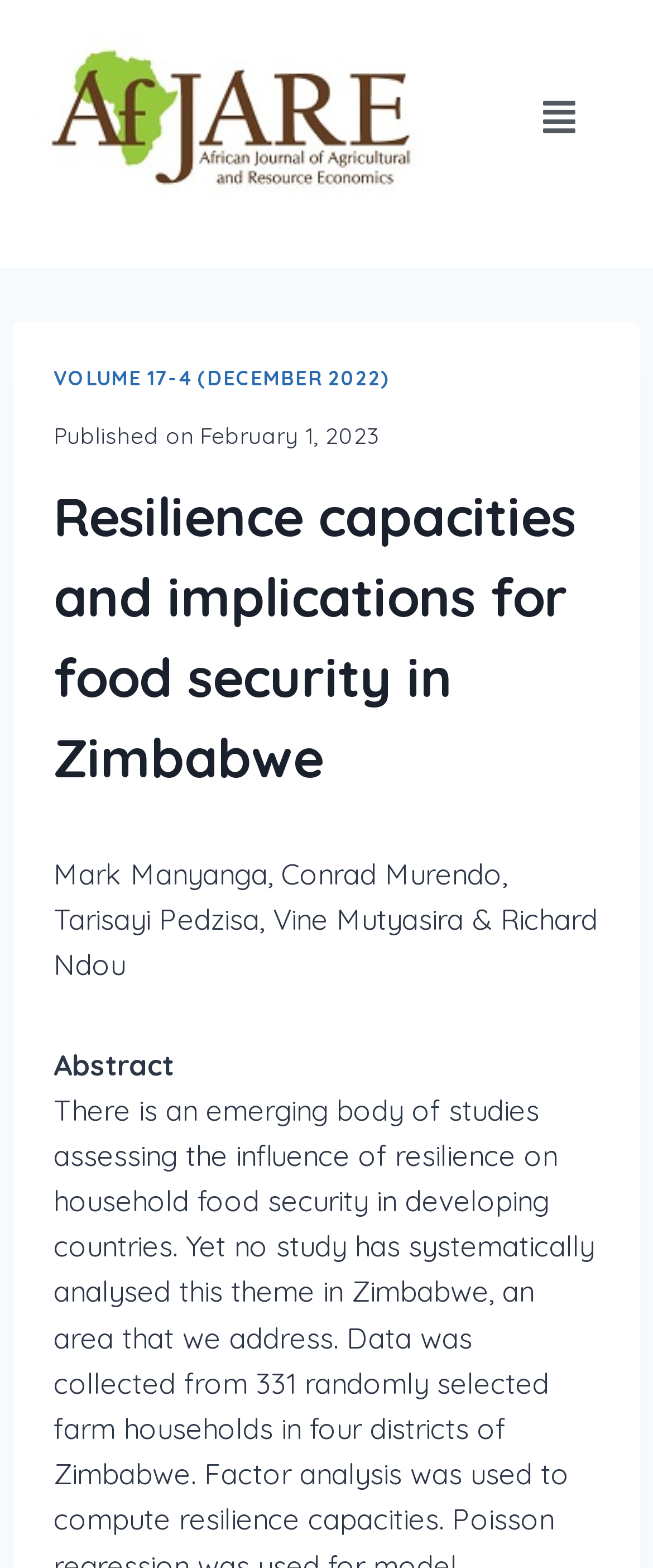Describe the webpage in detail, including text, images, and layout.

The webpage appears to be an article page from the African Journal of Agricultural and Resource Economics. At the top left, there is a logo image with a link labeled "default-logo". On the top right, there is a menu button with a dropdown icon.

Below the logo, there is a header section that spans across the page. Within this section, there is a link to "VOLUME 17-4 (DECEMBER 2022)" on the left, followed by a "Published on" label and a timestamp "February 1, 2023" on the right.

The main article title "Resilience capacities and implications for food security in Zimbabwe" is a heading that takes up most of the width of the page, positioned below the header section.

Underneath the article title, there is a list of authors: "Mark Manyanga, Conrad Murendo, Tarisayi Pedzisa, Vine Mutyasira & Richard Ndou". Further down, there is a section labeled "Abstract", which likely contains a summary of the article.